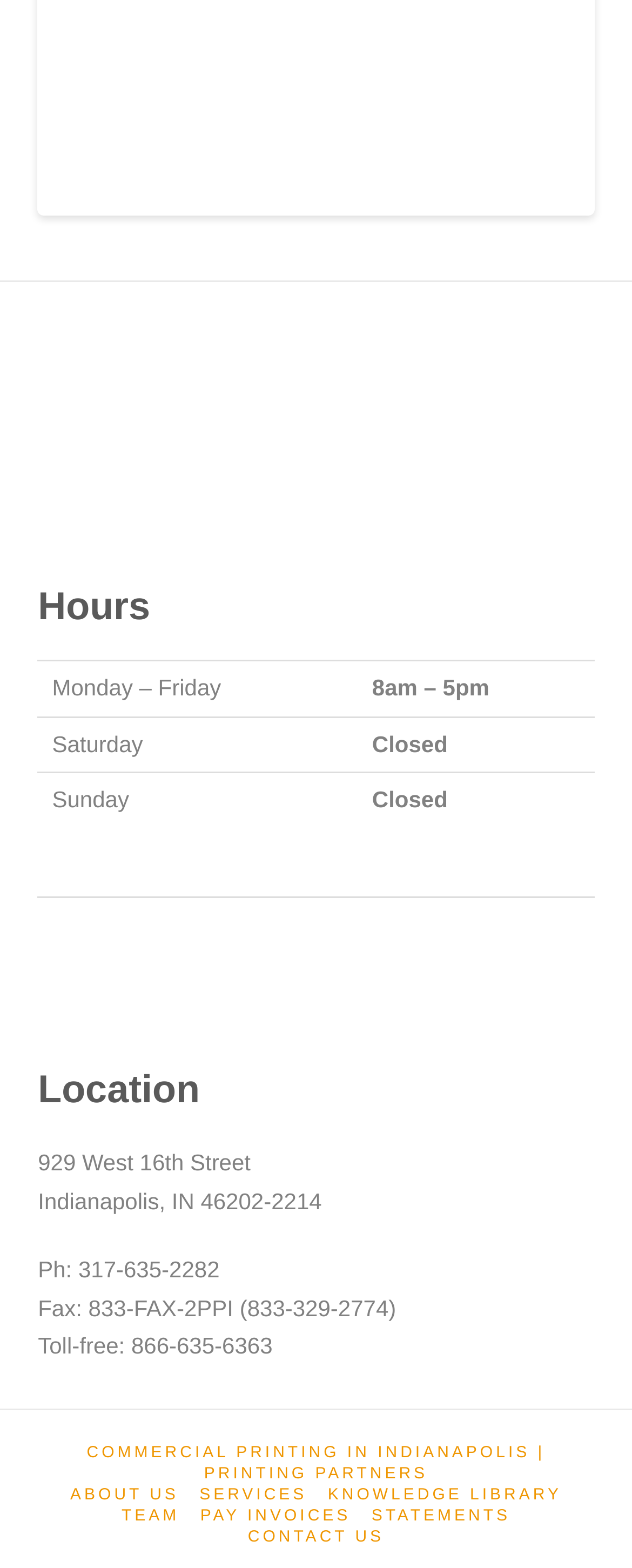How many links are there in the footer section?
Give a single word or phrase answer based on the content of the image.

7